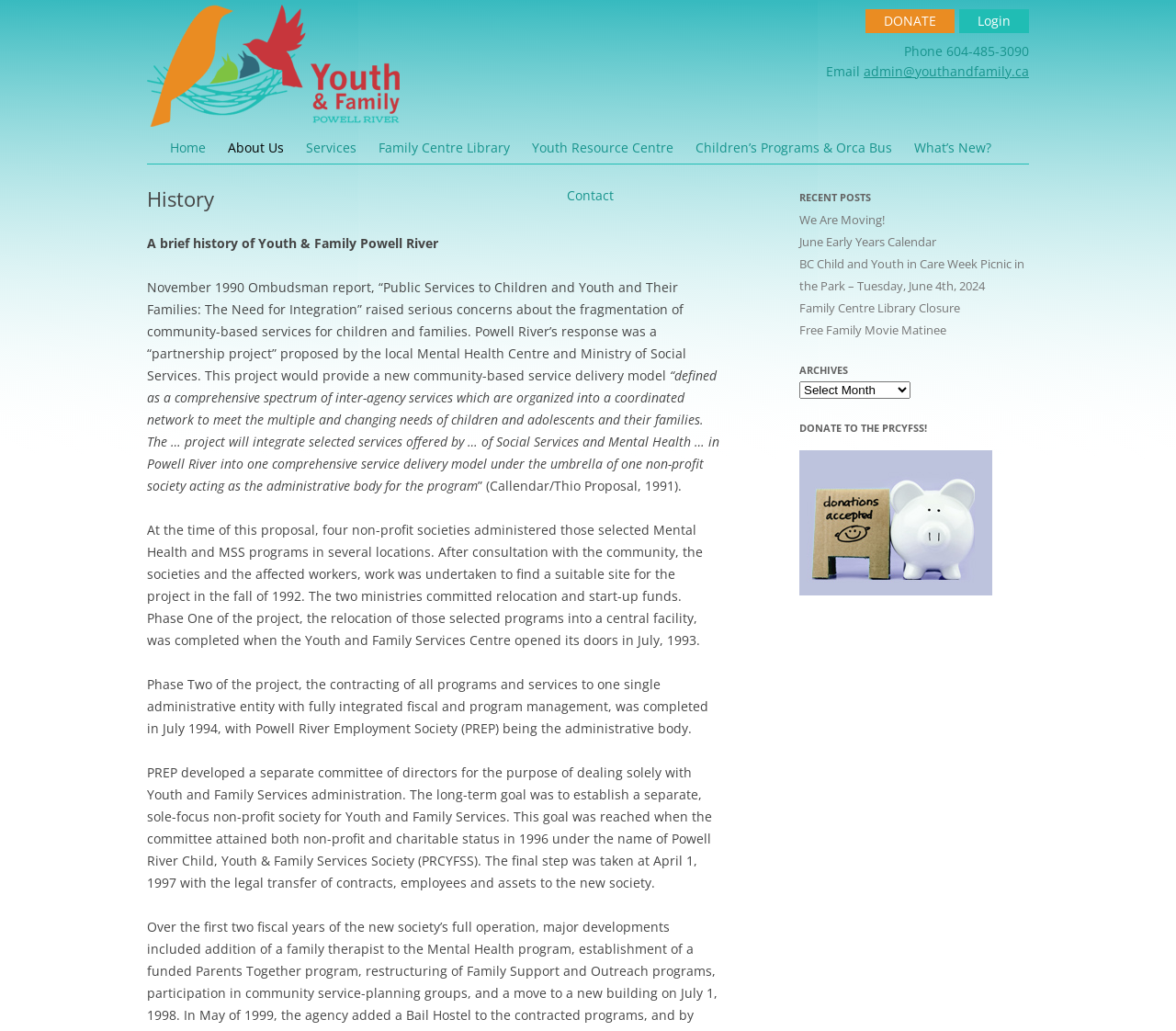Please analyze the image and provide a thorough answer to the question:
What is the name of the non-profit society established in 1996?

The name of the non-profit society can be found in the 'History' section of the webpage, which is a heading element. The text describes the establishment of the society in 1996.